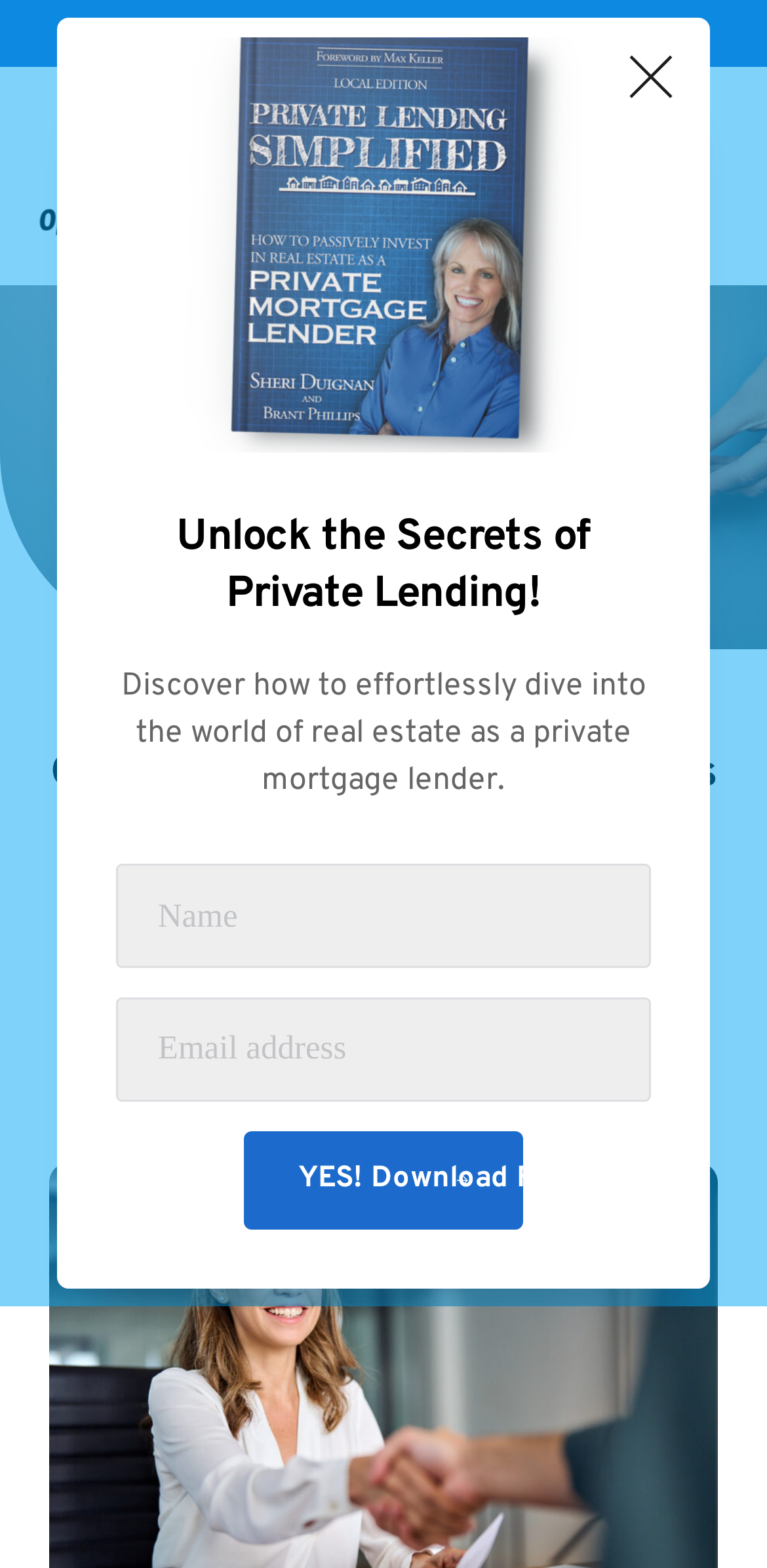Answer the question below using just one word or a short phrase: 
What is the purpose of the 'YES! Download FREE Ebook' button?

To download an ebook